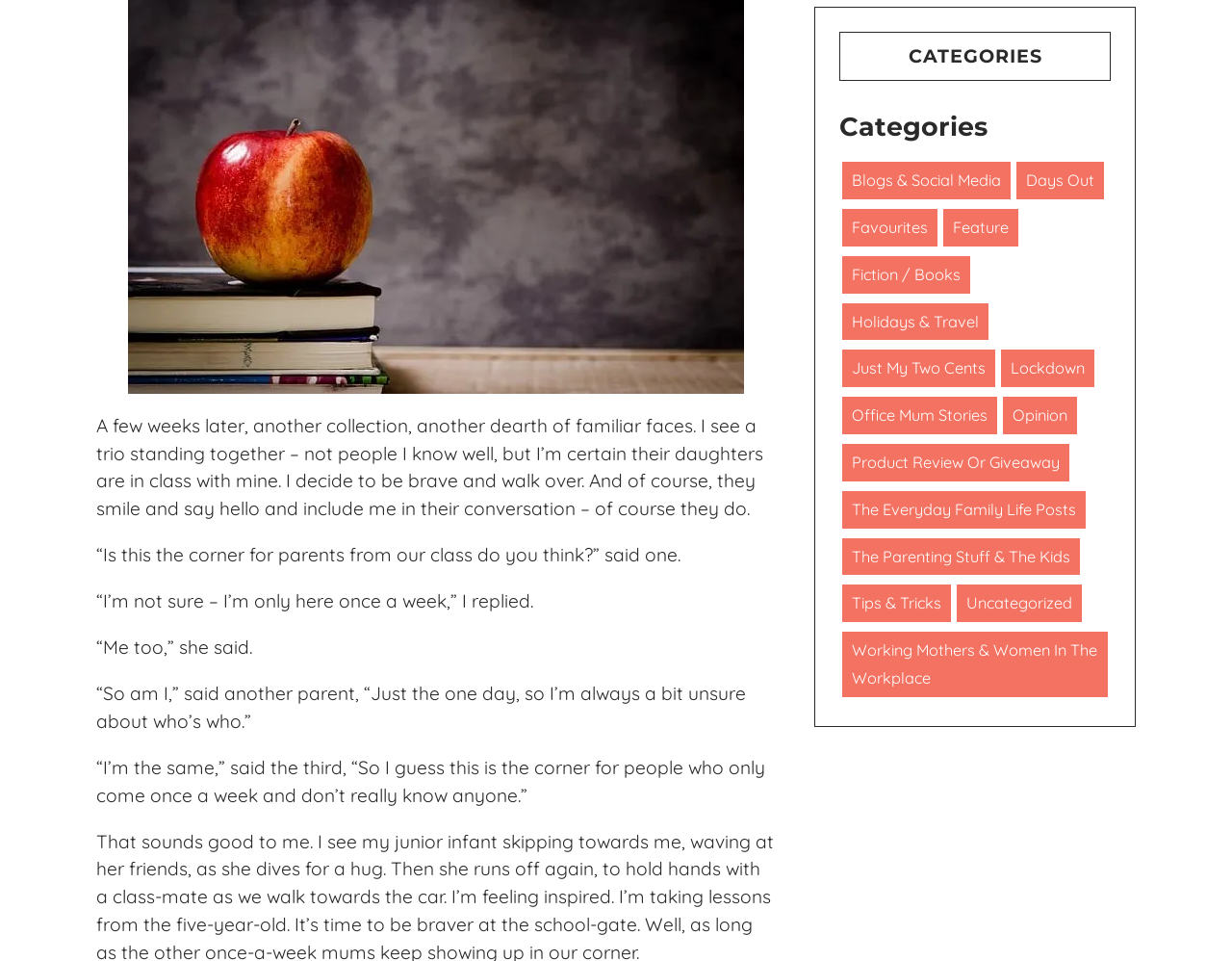Identify the bounding box coordinates of the section to be clicked to complete the task described by the following instruction: "Click on 'Working Mothers & Women In The Workplace'". The coordinates should be four float numbers between 0 and 1, formatted as [left, top, right, bottom].

[0.684, 0.657, 0.899, 0.725]